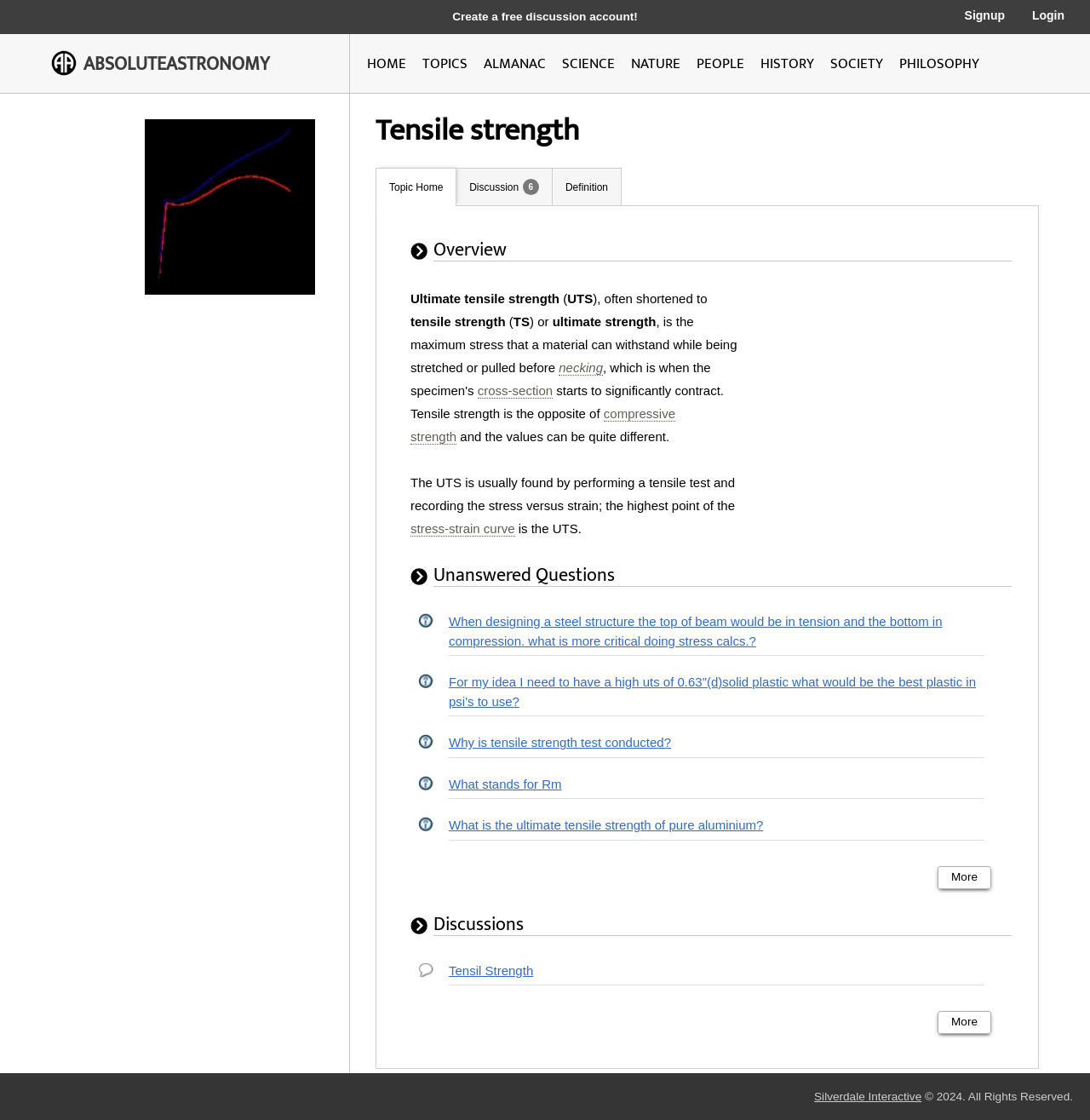Carefully examine the image and provide an in-depth answer to the question: What is the name of the website?

The webpage's title is 'Tensile strength - AbsoluteAstronomy.com', which indicates that the website is AbsoluteAstronomy.com and the current page is about tensile strength.